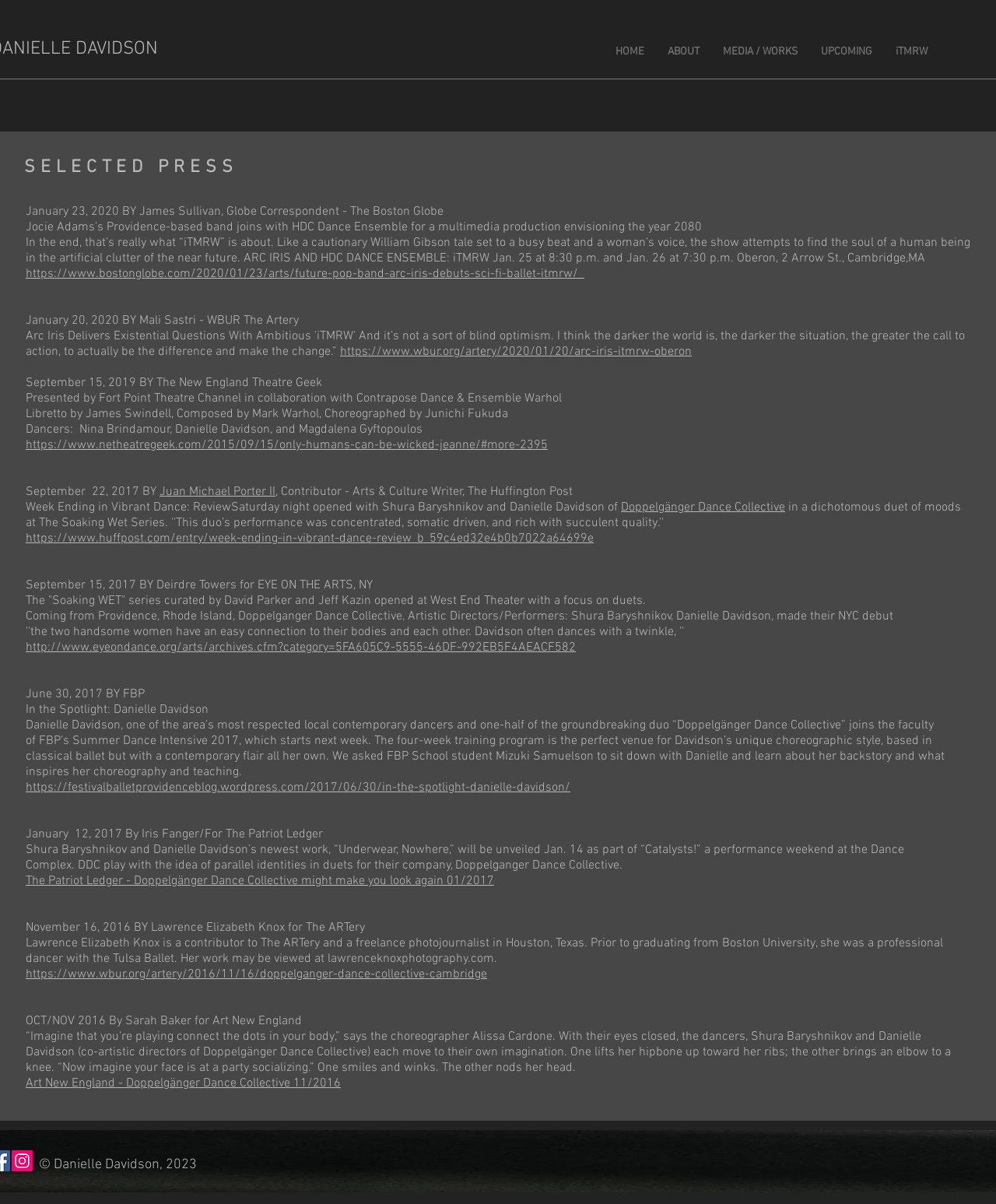Offer a thorough description of the webpage.

The webpage is about Danielle Davidson, a performing artist, choreographer, and educator based in New England. At the top, there is a navigation menu with links to "HOME", "ABOUT", "MEDIA / WORKS", "UPCOMING", and "iTMRW". 

Below the navigation menu, the main content area is divided into sections, each featuring a news article or press release about Danielle Davidson's work. There are a total of 9 articles, each with a title, date, and text describing her performances, collaborations, and achievements. The articles are from various sources, including The Boston Globe, WBUR The Artery, and The New England Theatre Geek.

The articles are arranged in a vertical layout, with each section separated by a small gap. The text is in a clear and readable font, with headings and links to external websites. There are no images on the page, except for a small Instagram social icon at the bottom.

At the very bottom of the page, there is a copyright notice "© Danielle Davidson, 2023".